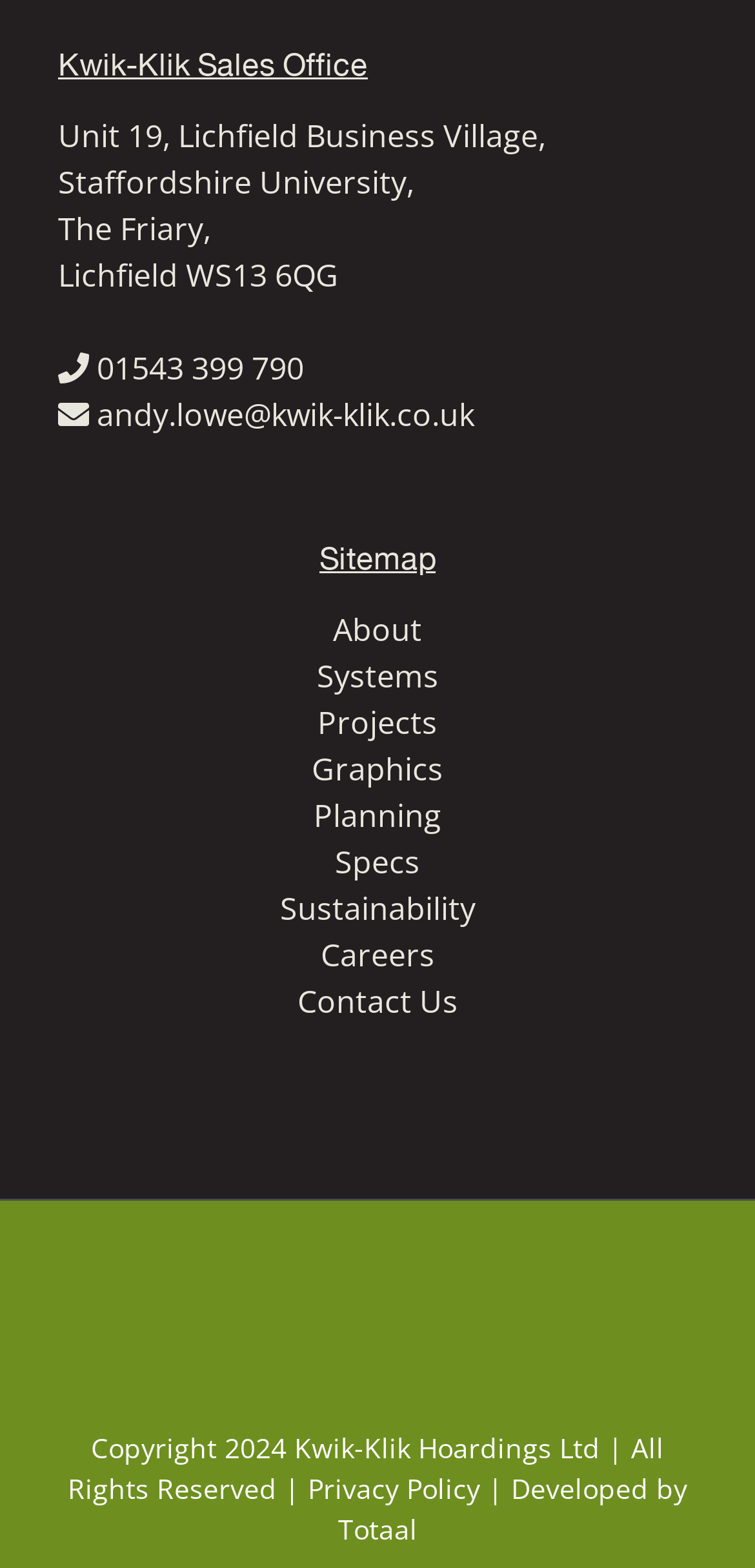Extract the bounding box coordinates for the UI element described as: "parent_node: Email * aria-describedby="email-notes" name="email"".

None